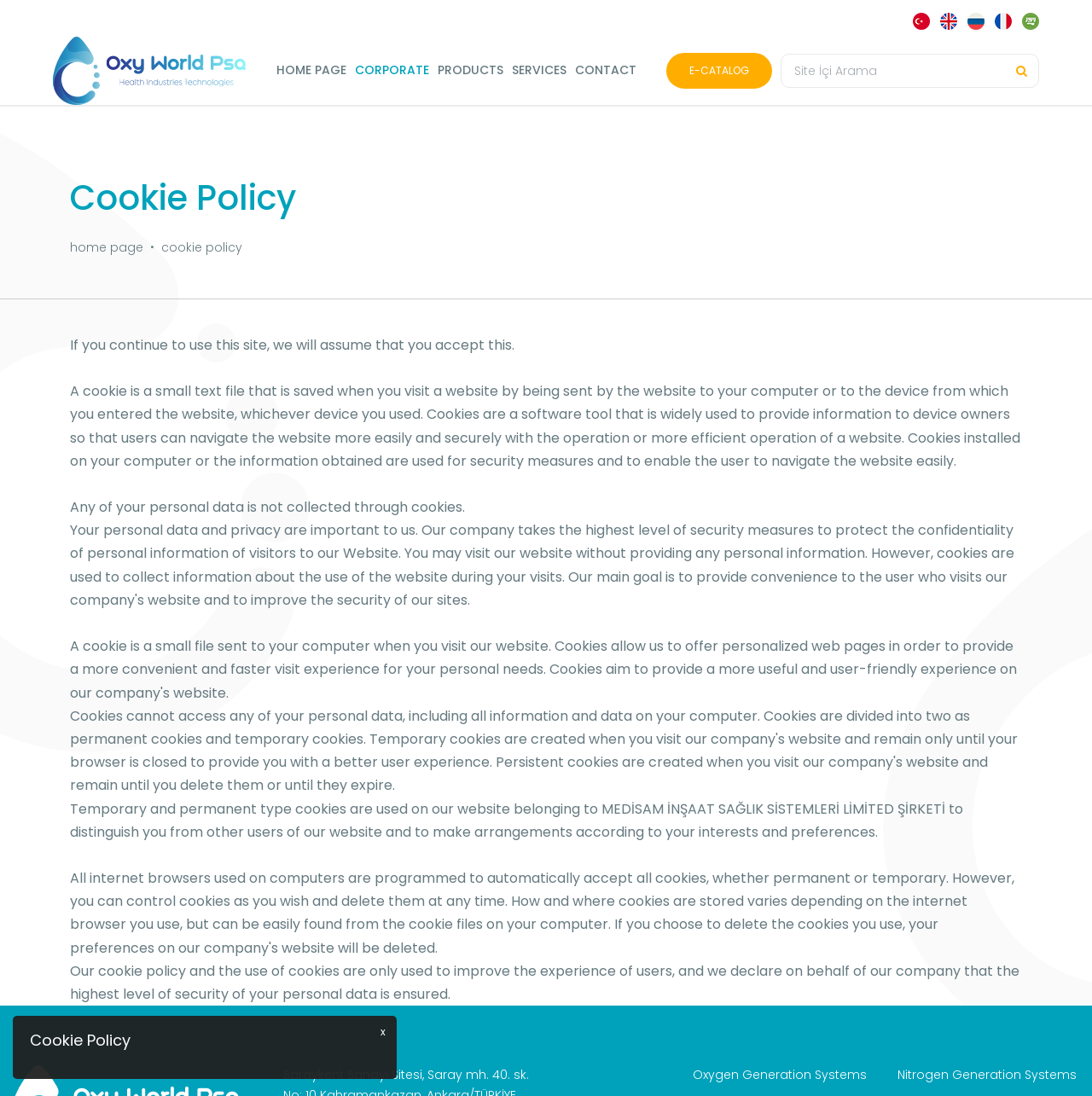Identify the bounding box coordinates for the element you need to click to achieve the following task: "search for something". Provide the bounding box coordinates as four float numbers between 0 and 1, in the form [left, top, right, bottom].

[0.715, 0.049, 0.952, 0.08]